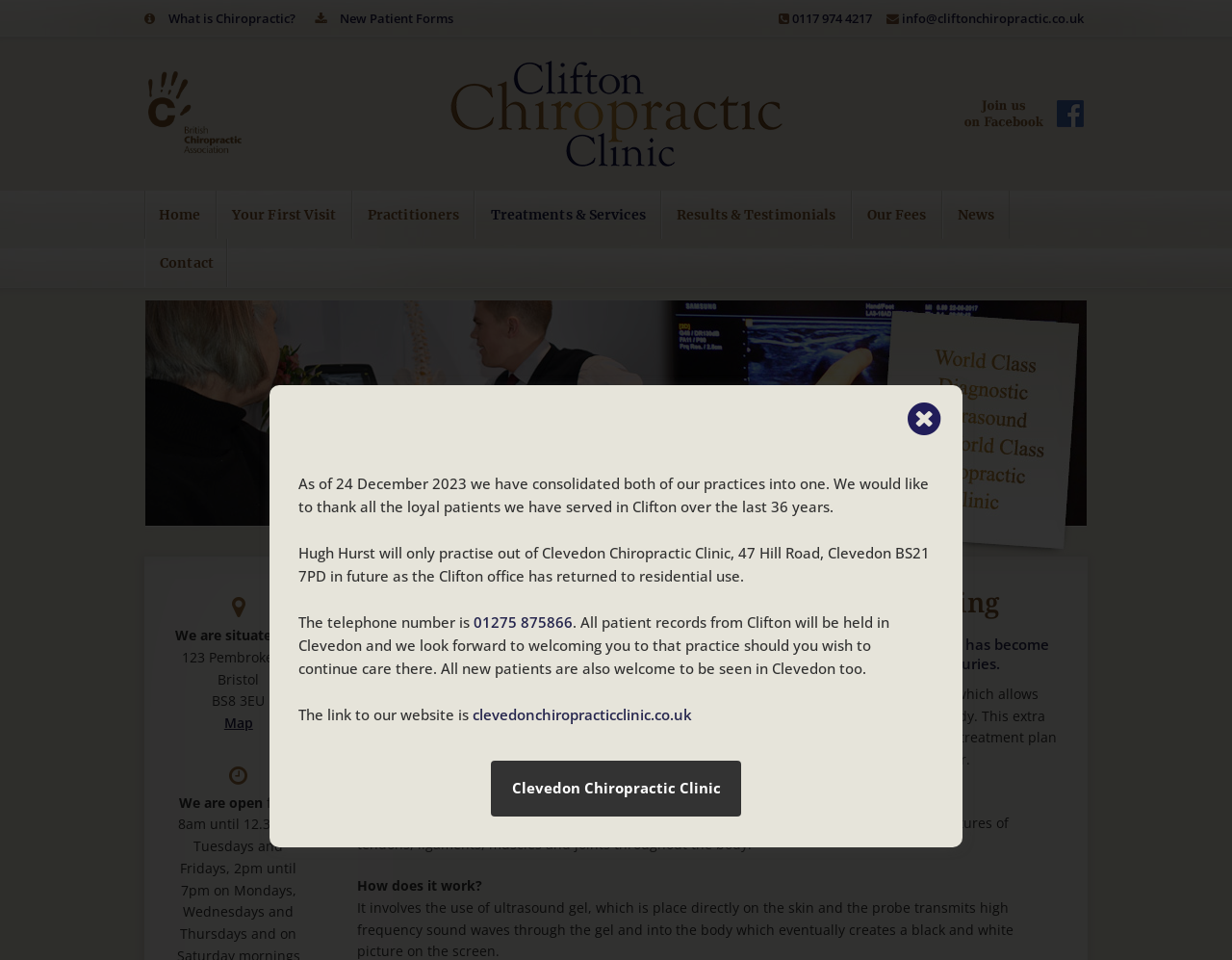What is the purpose of Musculoskeletal Ultrasound?
Deliver a detailed and extensive answer to the question.

I found the answer by reading the text 'At Clifton Chiropractic Clinic we are now able to offer patients a diagnostic ultrasound scan which allows the chiropractor to evaluate for any damage to the tendons, ligaments and muscles of the body.' which explains the purpose of Musculoskeletal Ultrasound.